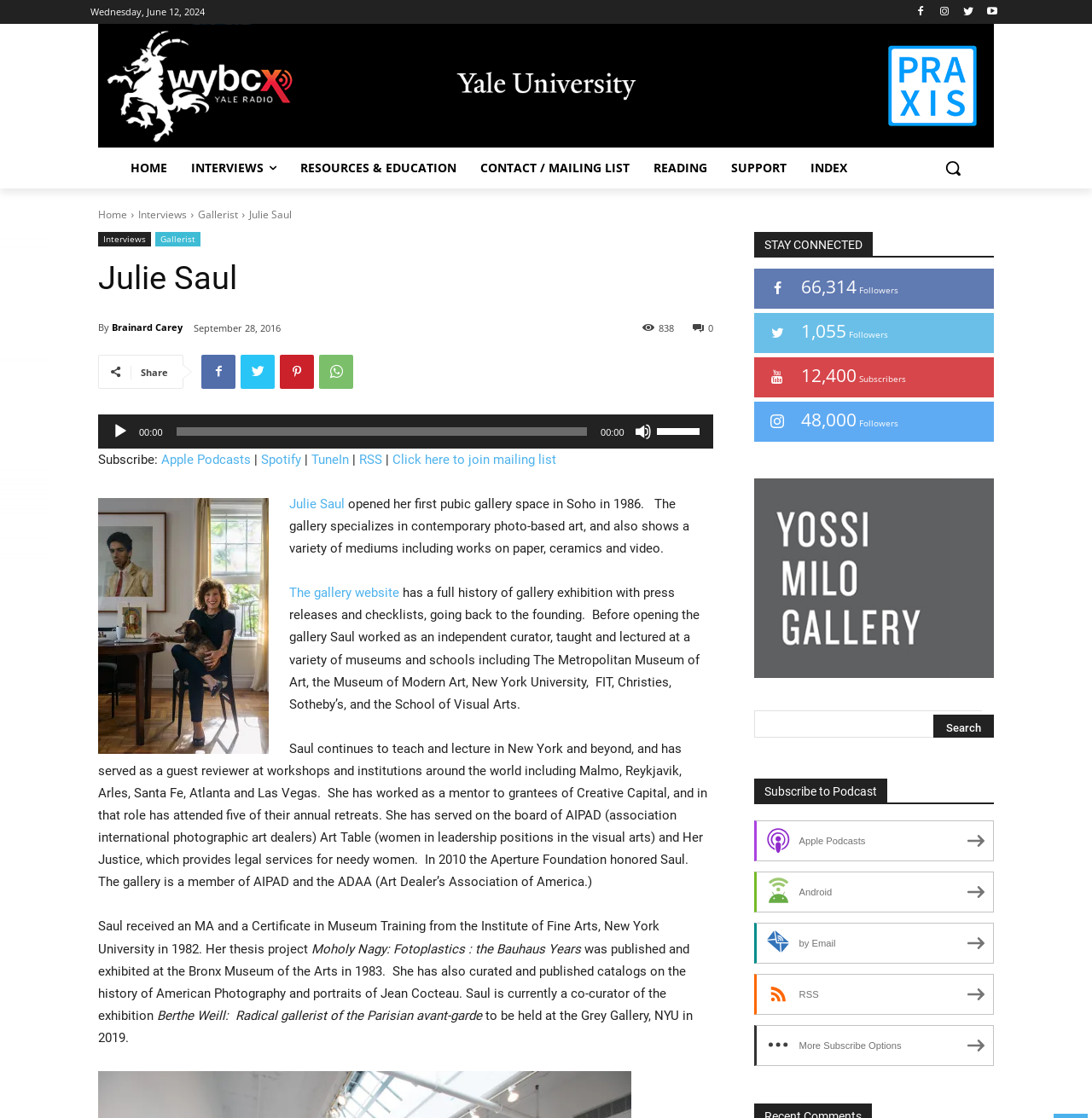Highlight the bounding box coordinates of the element that should be clicked to carry out the following instruction: "Subscribe to the podcast on Apple Podcasts". The coordinates must be given as four float numbers ranging from 0 to 1, i.e., [left, top, right, bottom].

[0.69, 0.734, 0.91, 0.771]